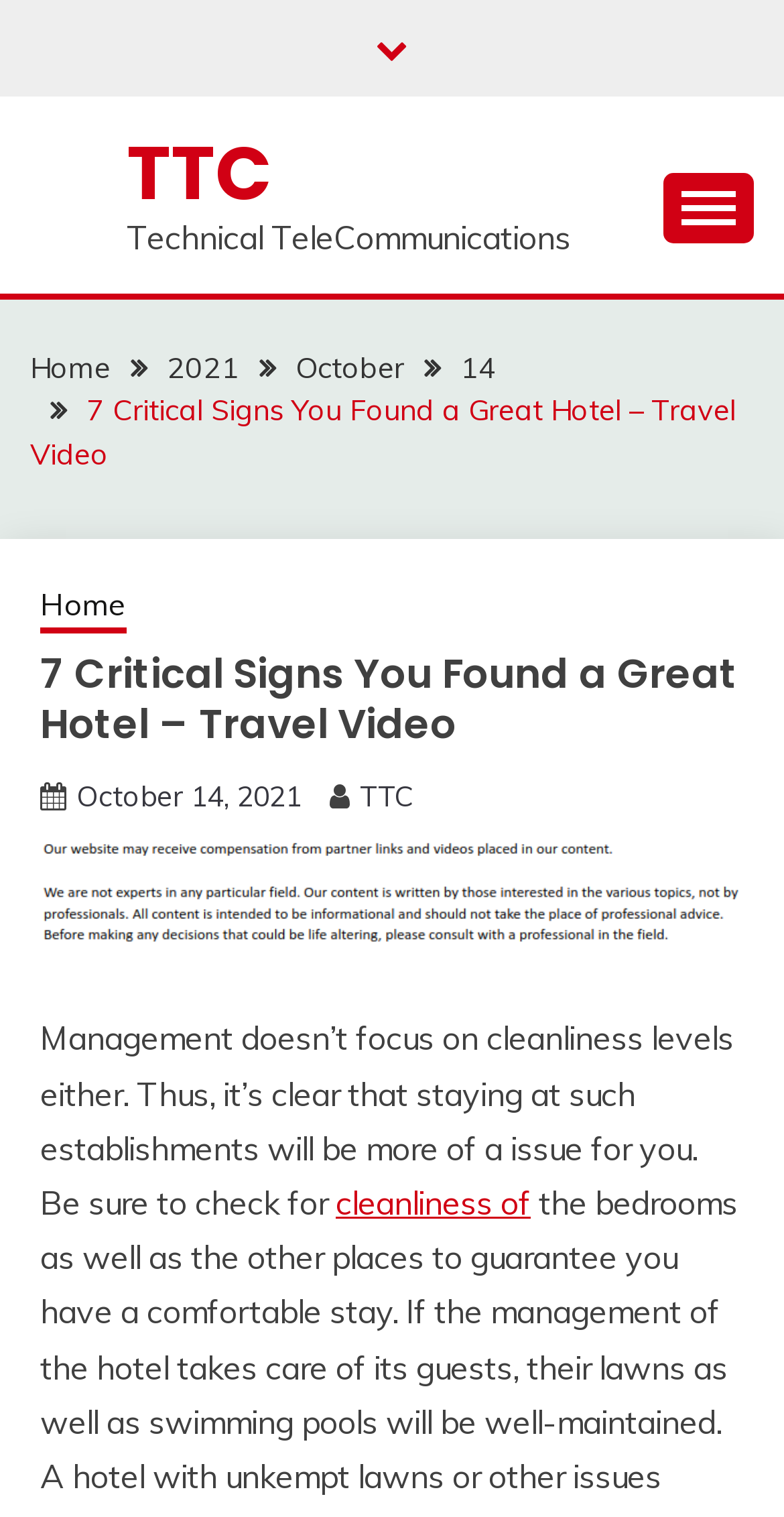Identify the bounding box coordinates for the element that needs to be clicked to fulfill this instruction: "Go to the Home page". Provide the coordinates in the format of four float numbers between 0 and 1: [left, top, right, bottom].

[0.038, 0.23, 0.141, 0.254]